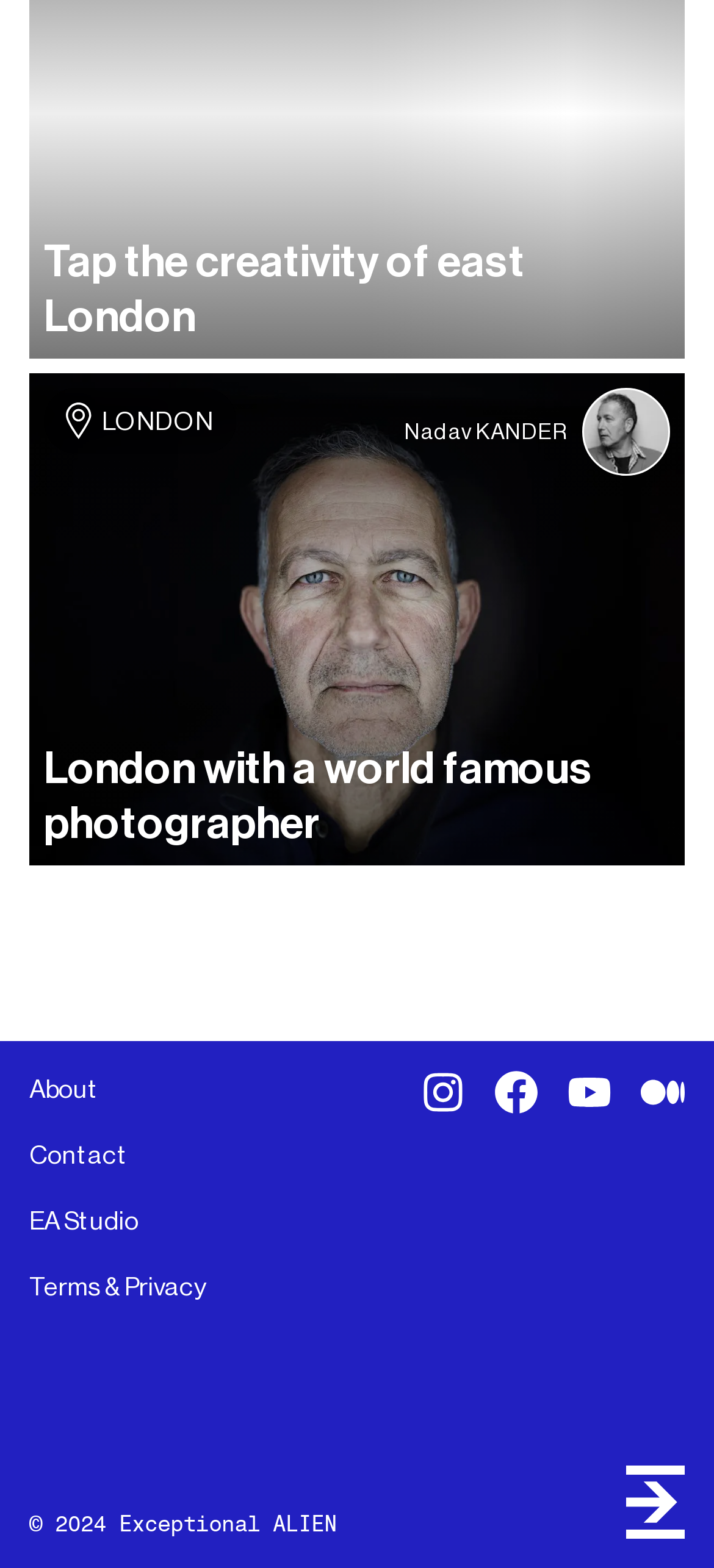Can you provide the bounding box coordinates for the element that should be clicked to implement the instruction: "Open Spotify"?

None